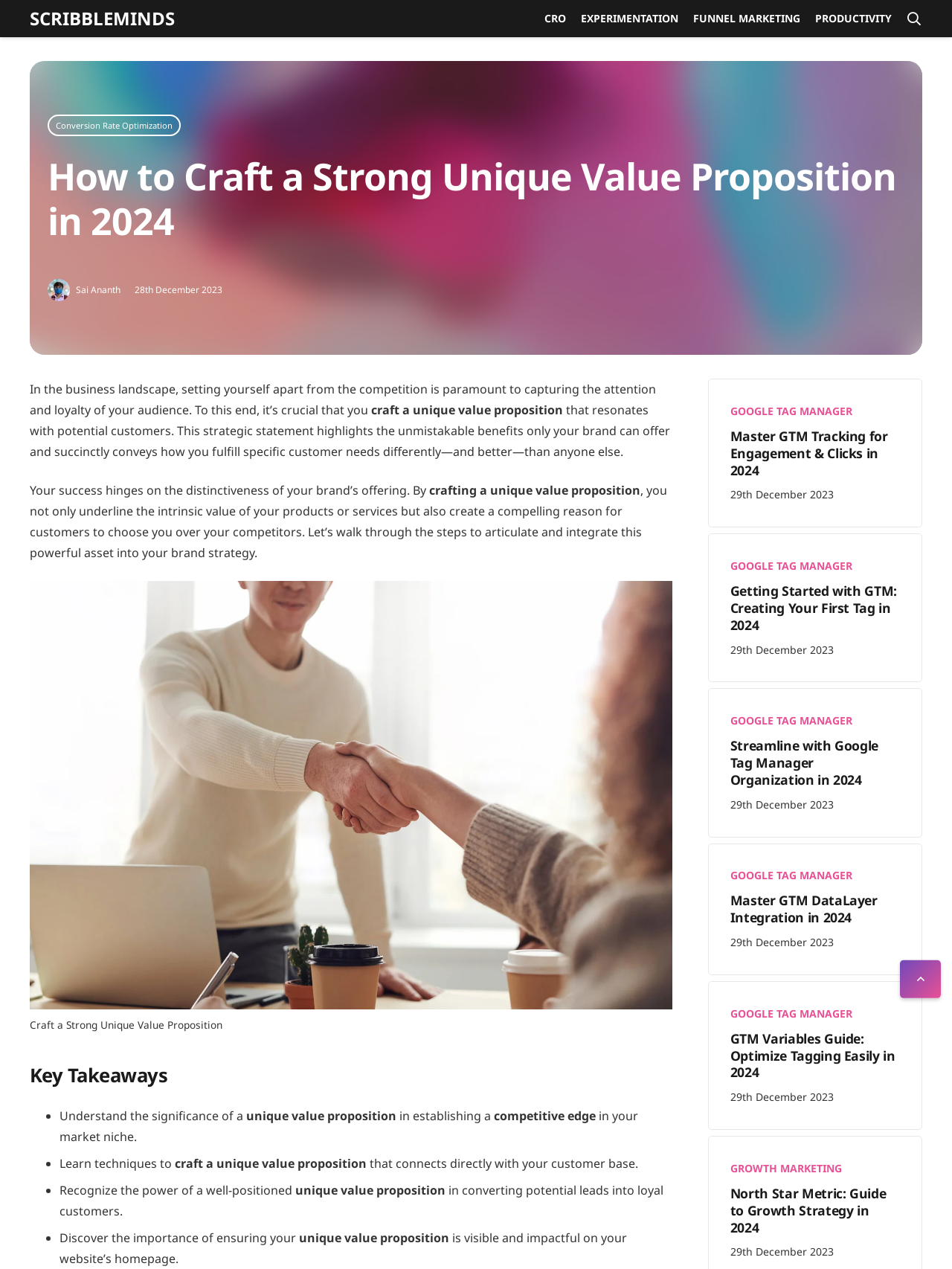Can you find the bounding box coordinates of the area I should click to execute the following instruction: "Go to the 'Conversion Rate Optimization' page"?

[0.05, 0.09, 0.19, 0.107]